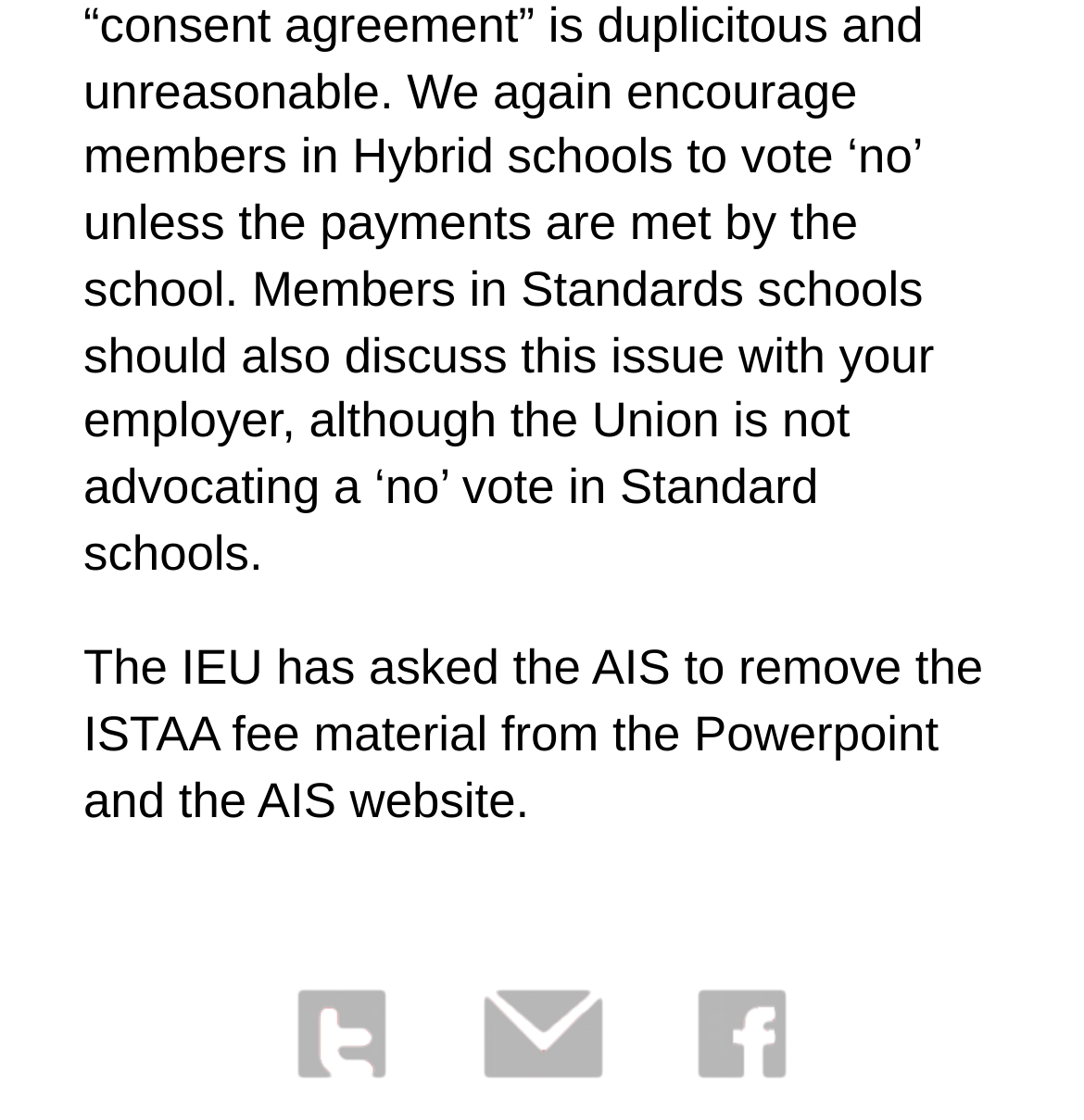Extract the bounding box coordinates for the described element: "alt="Share By Email"". The coordinates should be represented as four float numbers between 0 and 1: [left, top, right, bottom].

[0.406, 0.955, 0.594, 0.998]